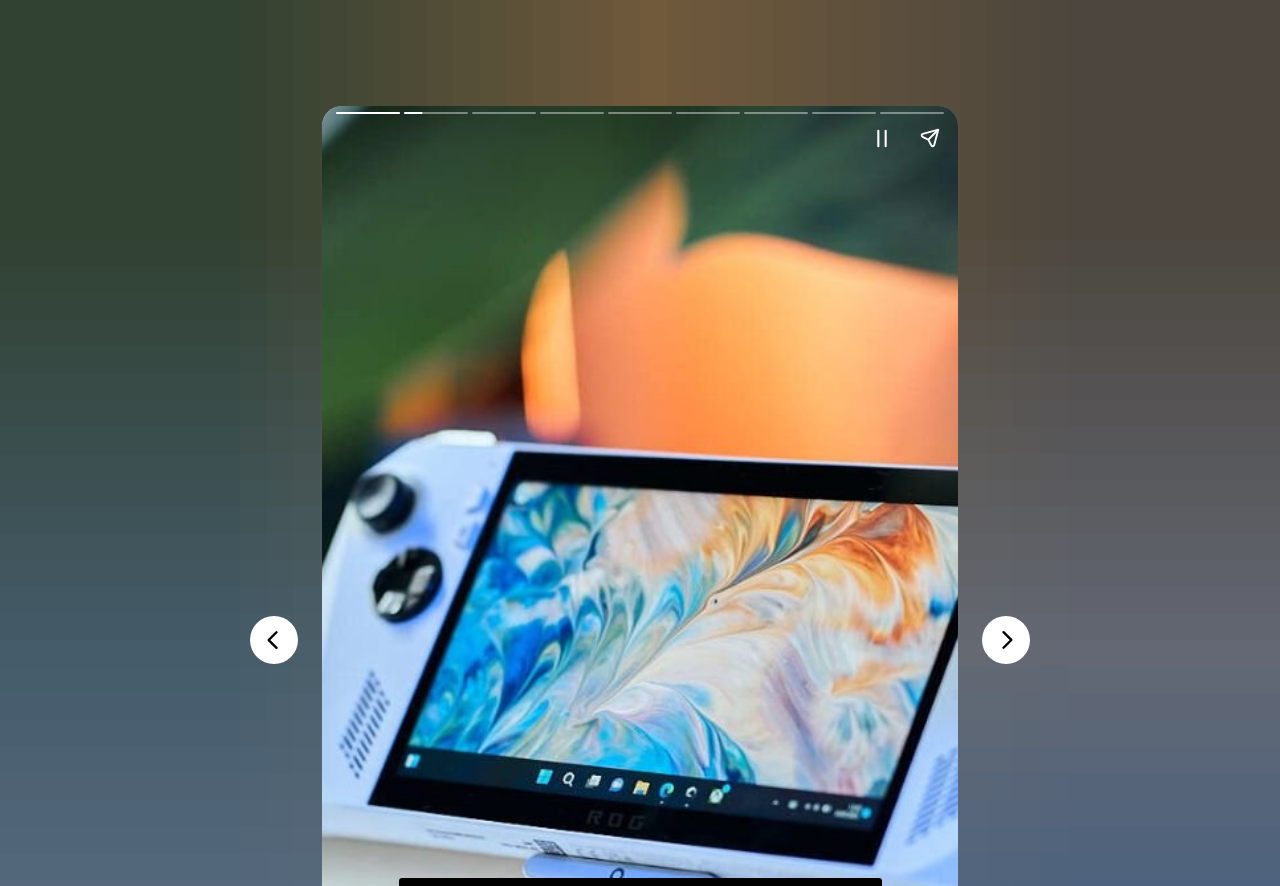Please find and give the text of the main heading on the webpage.

Most Powerful Gaming Handheld